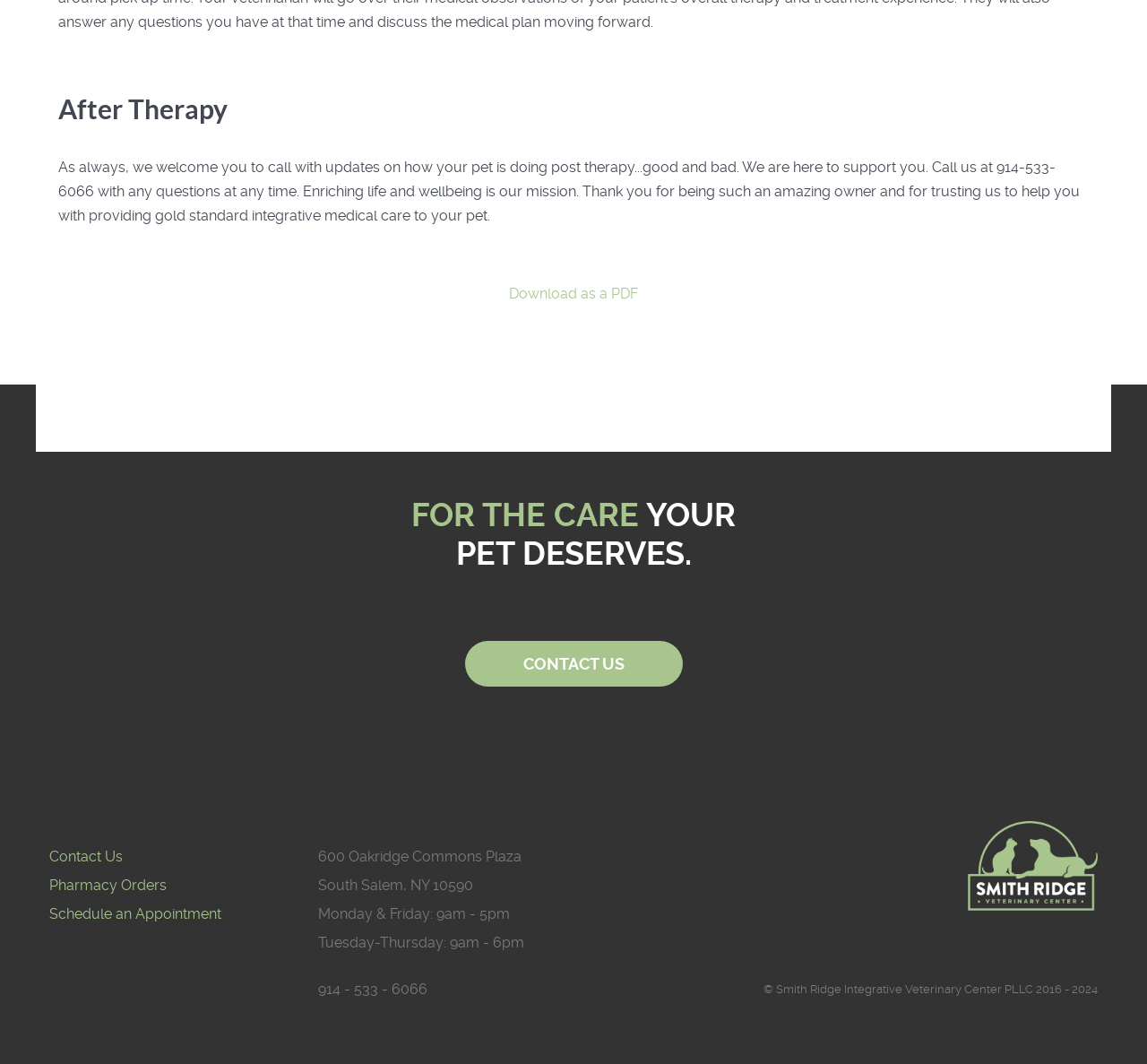Respond to the question below with a single word or phrase:
What can be downloaded as a PDF?

Unknown